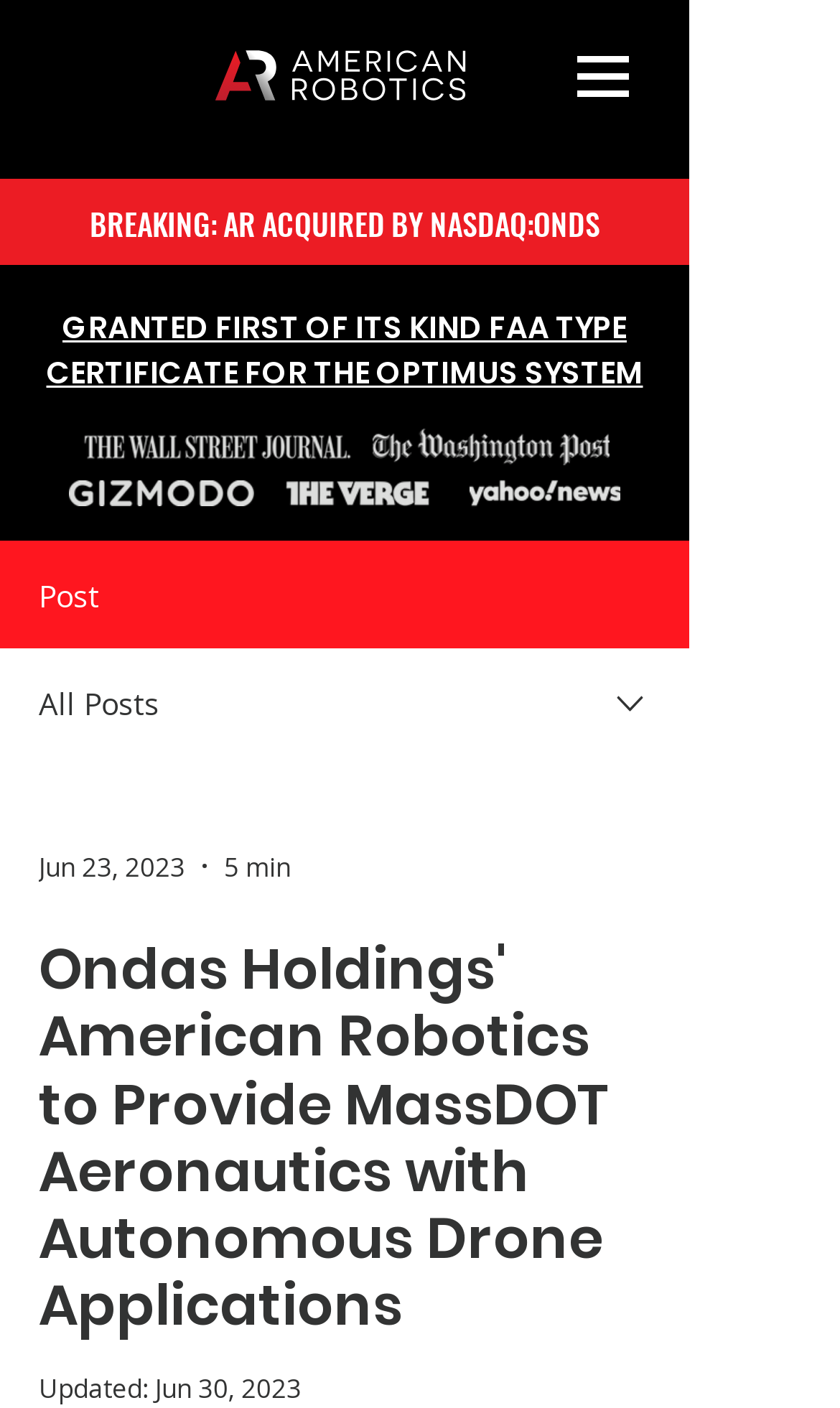Respond to the question below with a single word or phrase: What is the logo above the 'Wallstreet Journal' text?

WSJ logo